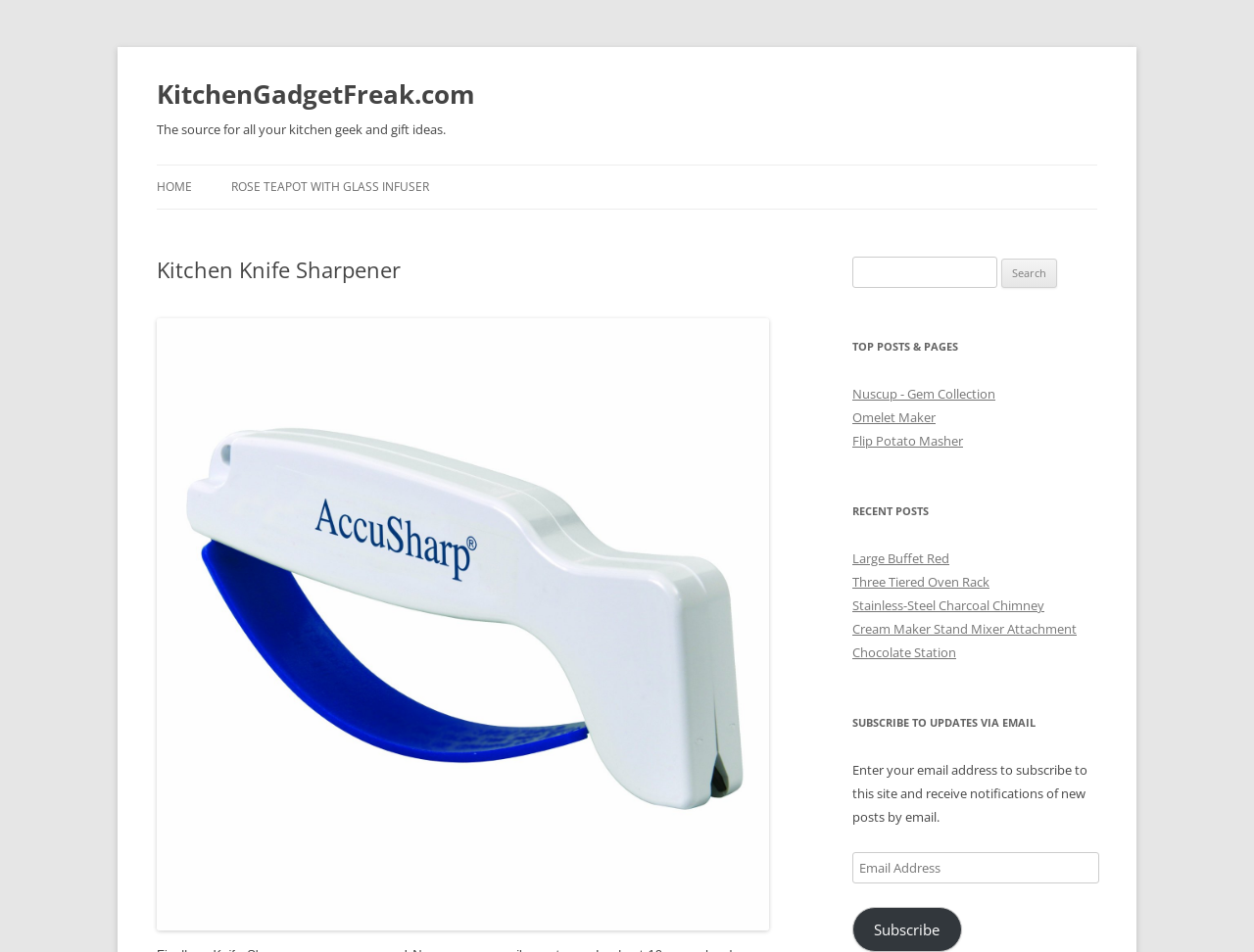Determine the bounding box coordinates for the element that should be clicked to follow this instruction: "View the rose teapot with glass infuser product". The coordinates should be given as four float numbers between 0 and 1, in the format [left, top, right, bottom].

[0.184, 0.174, 0.342, 0.219]